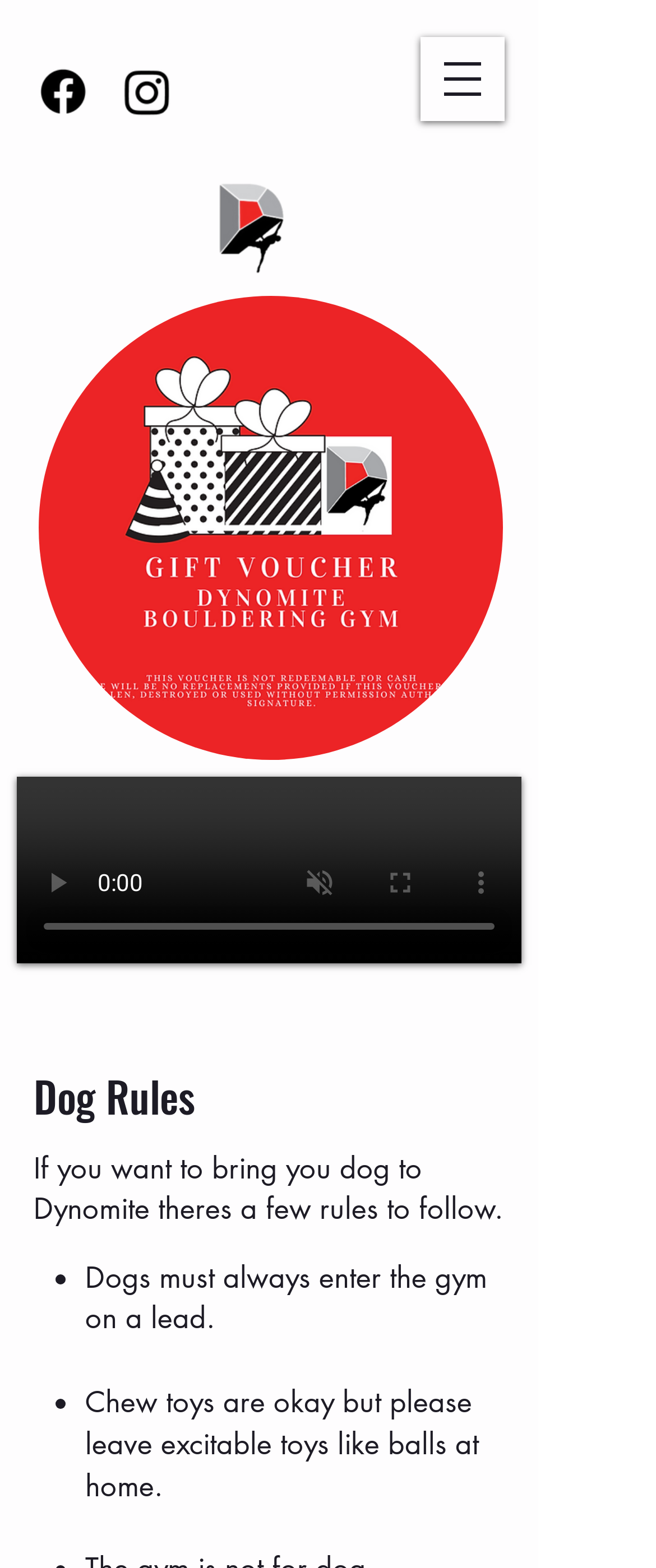Answer the question using only a single word or phrase: 
What is the purpose of the canvas element?

Unknown